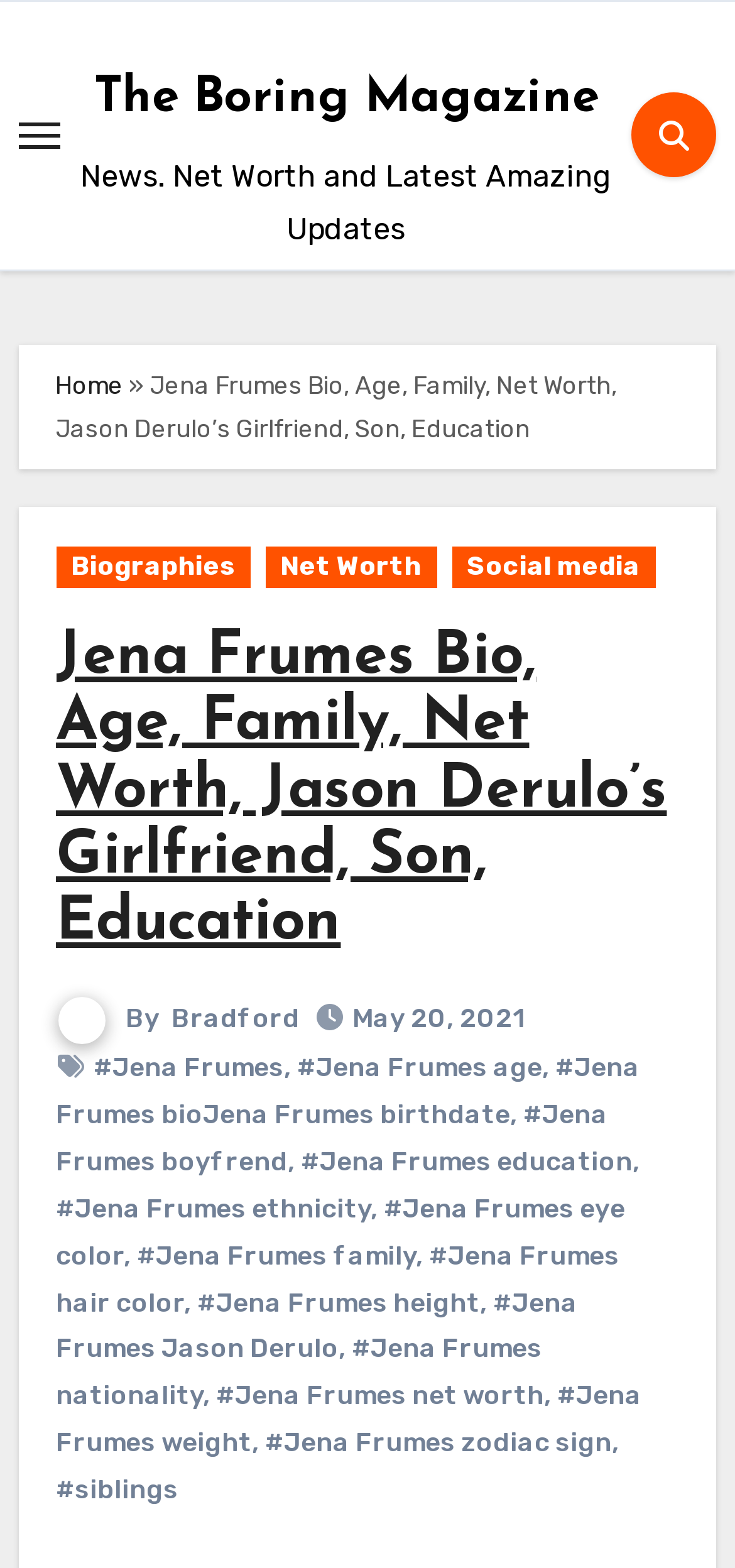Identify the bounding box coordinates of the element that should be clicked to fulfill this task: "Visit The Boring Magazine". The coordinates should be provided as four float numbers between 0 and 1, i.e., [left, top, right, bottom].

[0.127, 0.046, 0.814, 0.079]